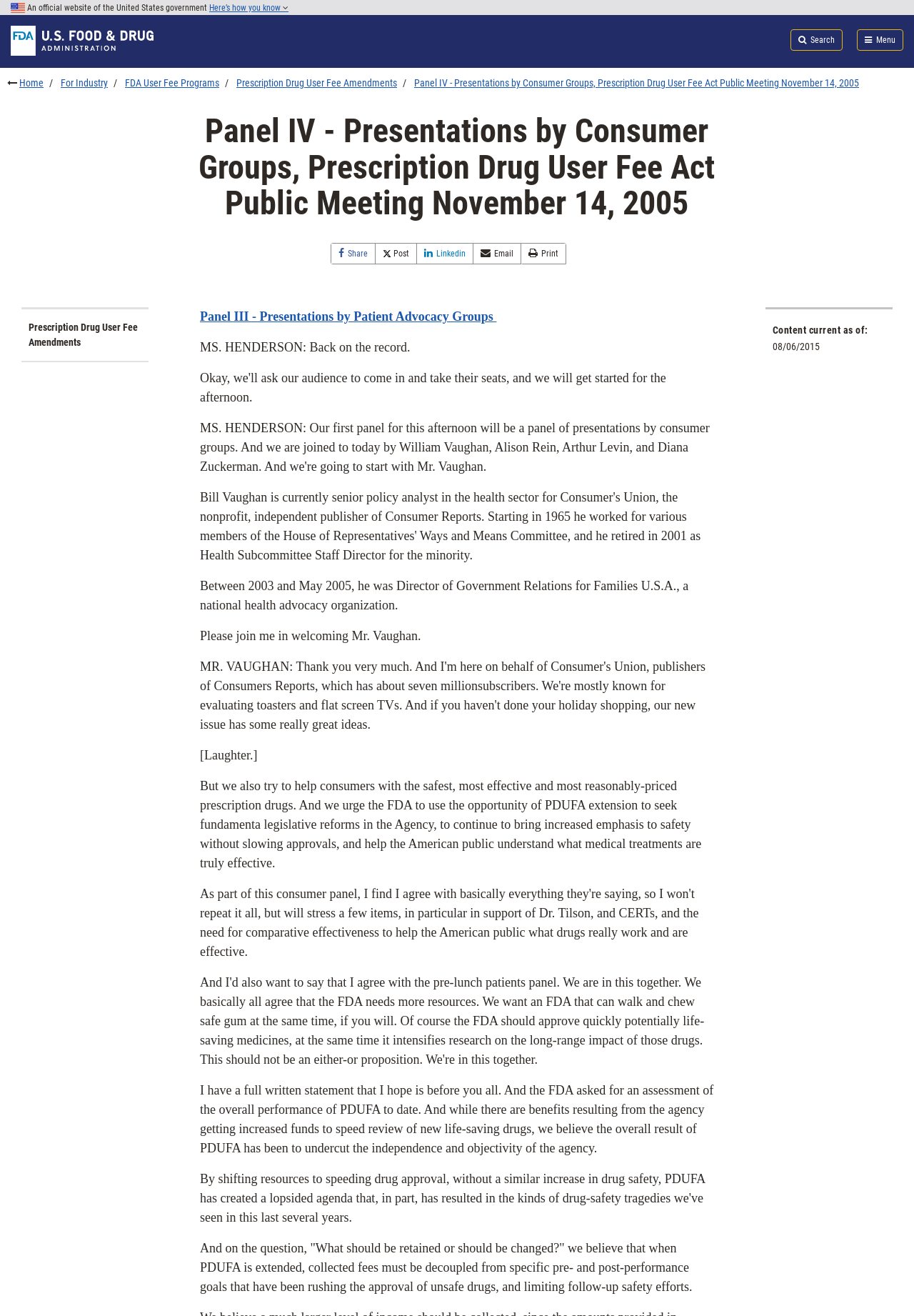Identify the bounding box coordinates of the area you need to click to perform the following instruction: "View Prescription Drug User Fee Amendments".

[0.259, 0.059, 0.434, 0.067]